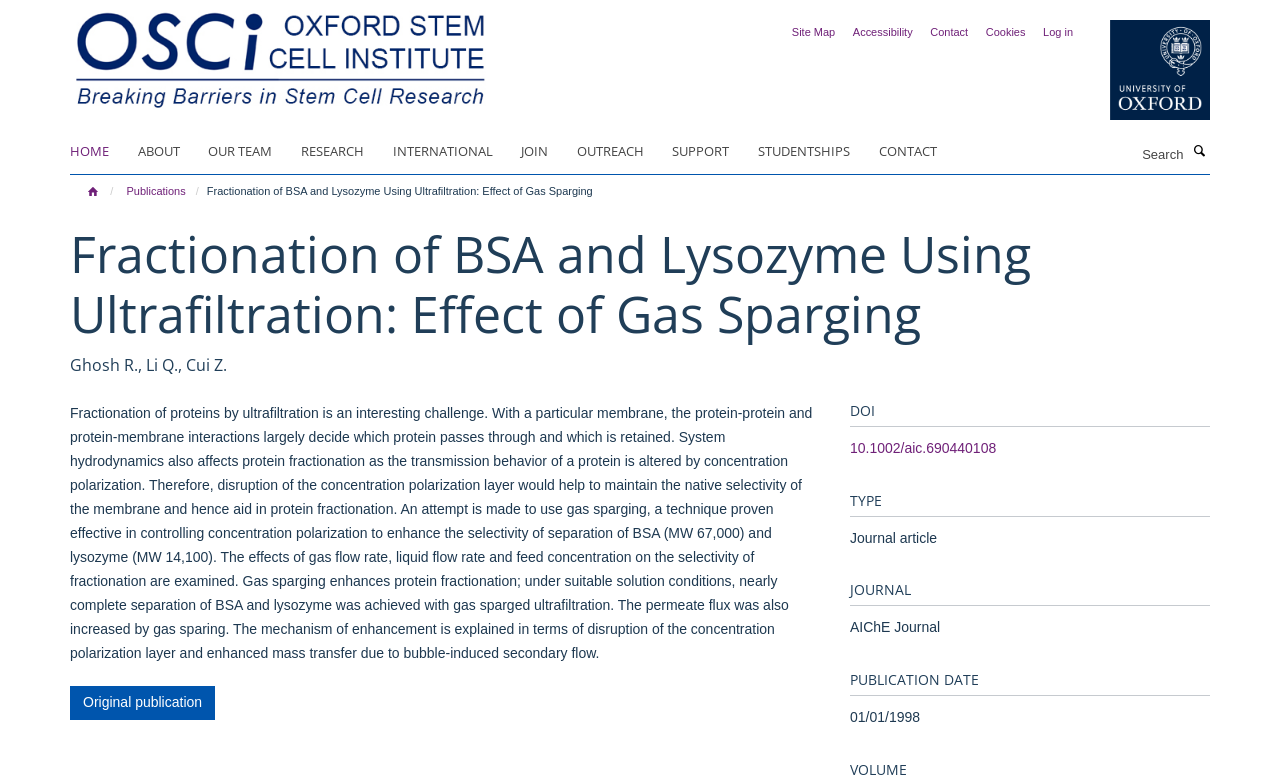Based on the element description "title="Oxford Stem Cell Institute"", predict the bounding box coordinates of the UI element.

[0.055, 0.06, 0.383, 0.079]